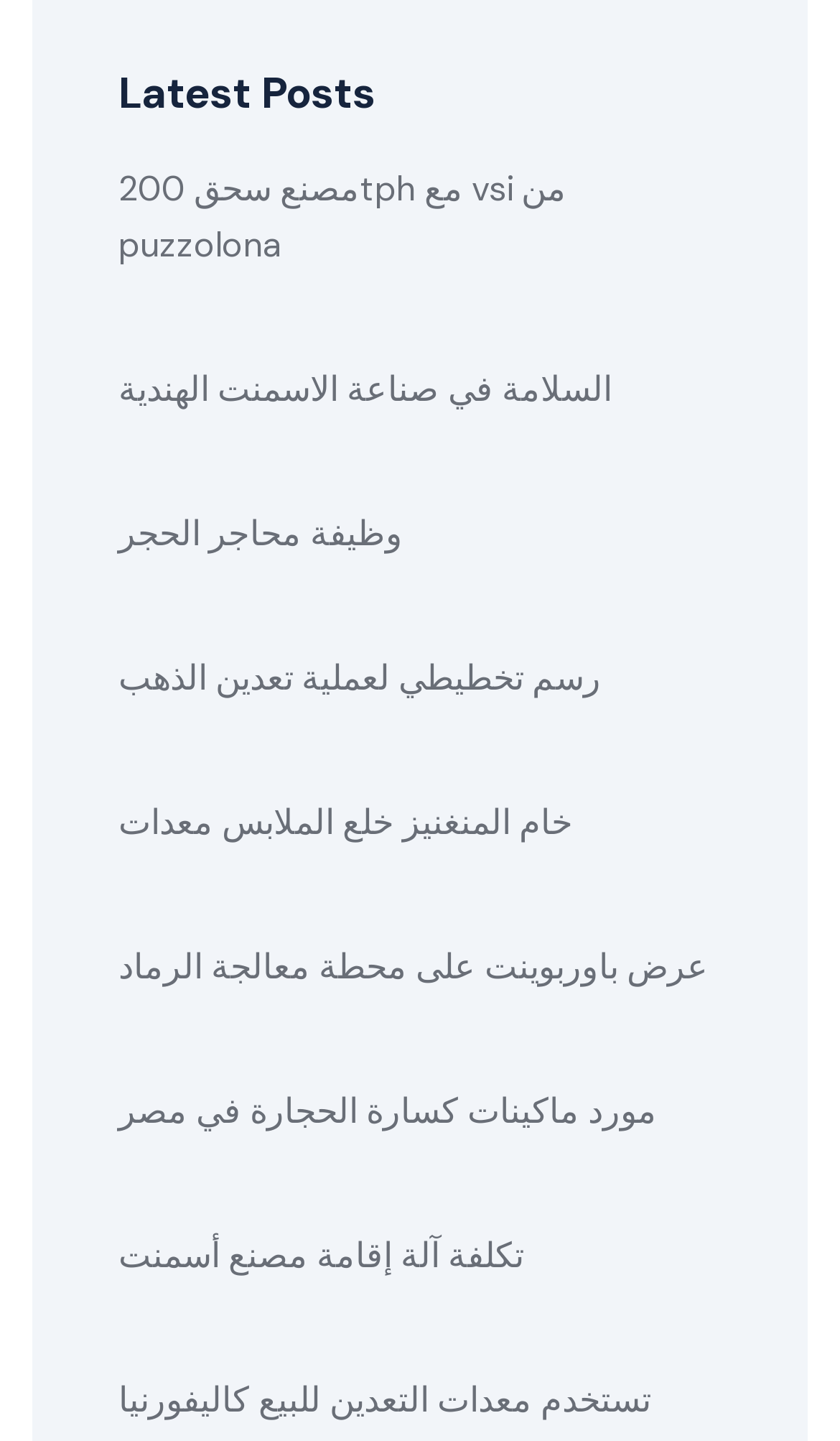Identify the bounding box coordinates of the section that should be clicked to achieve the task described: "Share on Facebook".

None